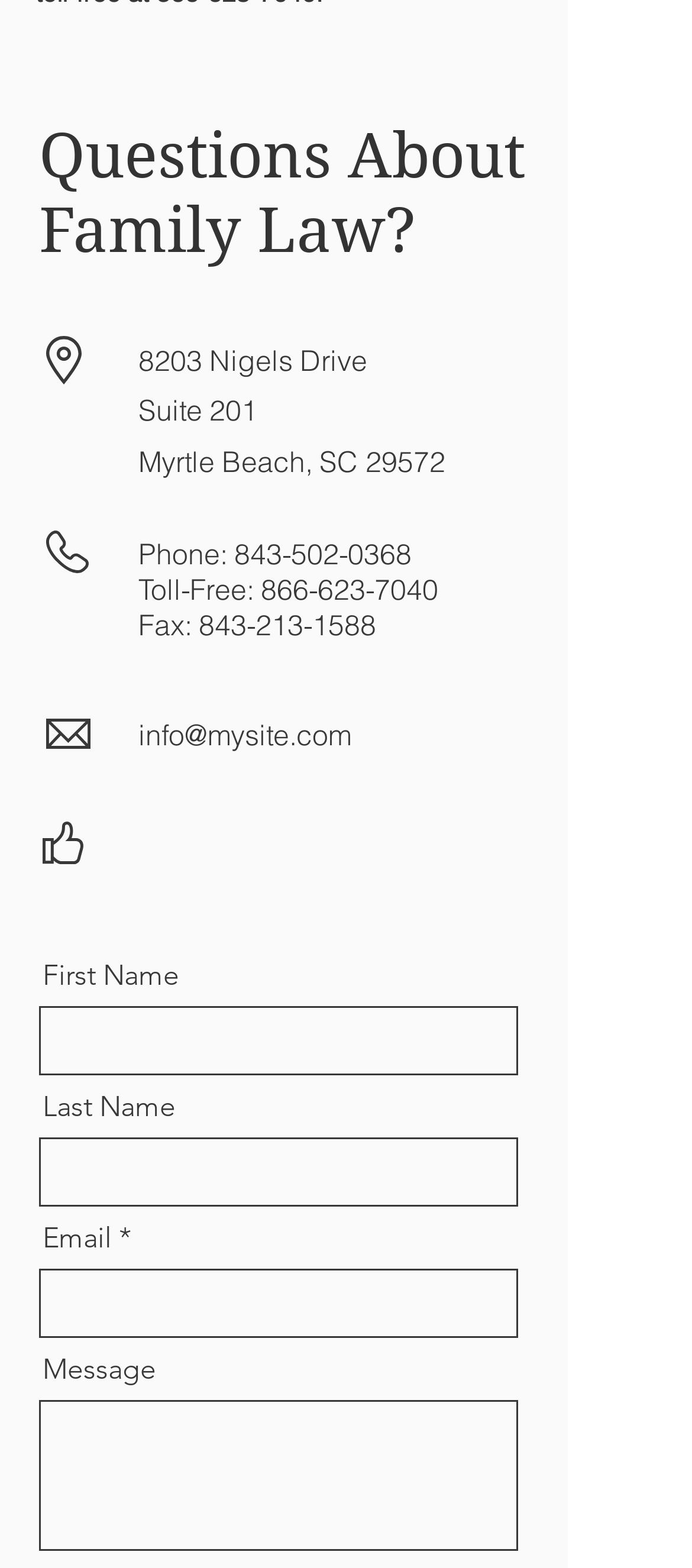Give the bounding box coordinates for the element described by: "866-623-7040".

[0.377, 0.364, 0.633, 0.387]